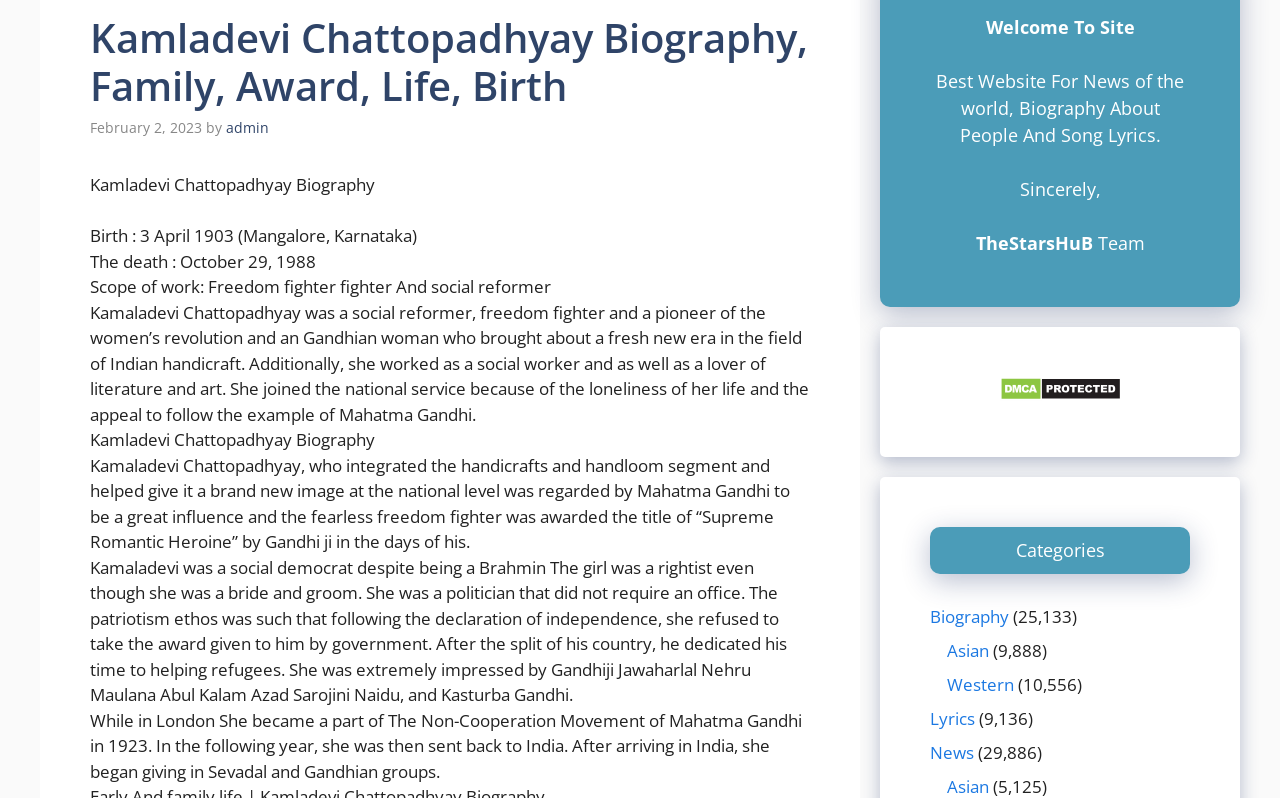Predict the bounding box for the UI component with the following description: "Lyrics".

[0.727, 0.886, 0.762, 0.915]